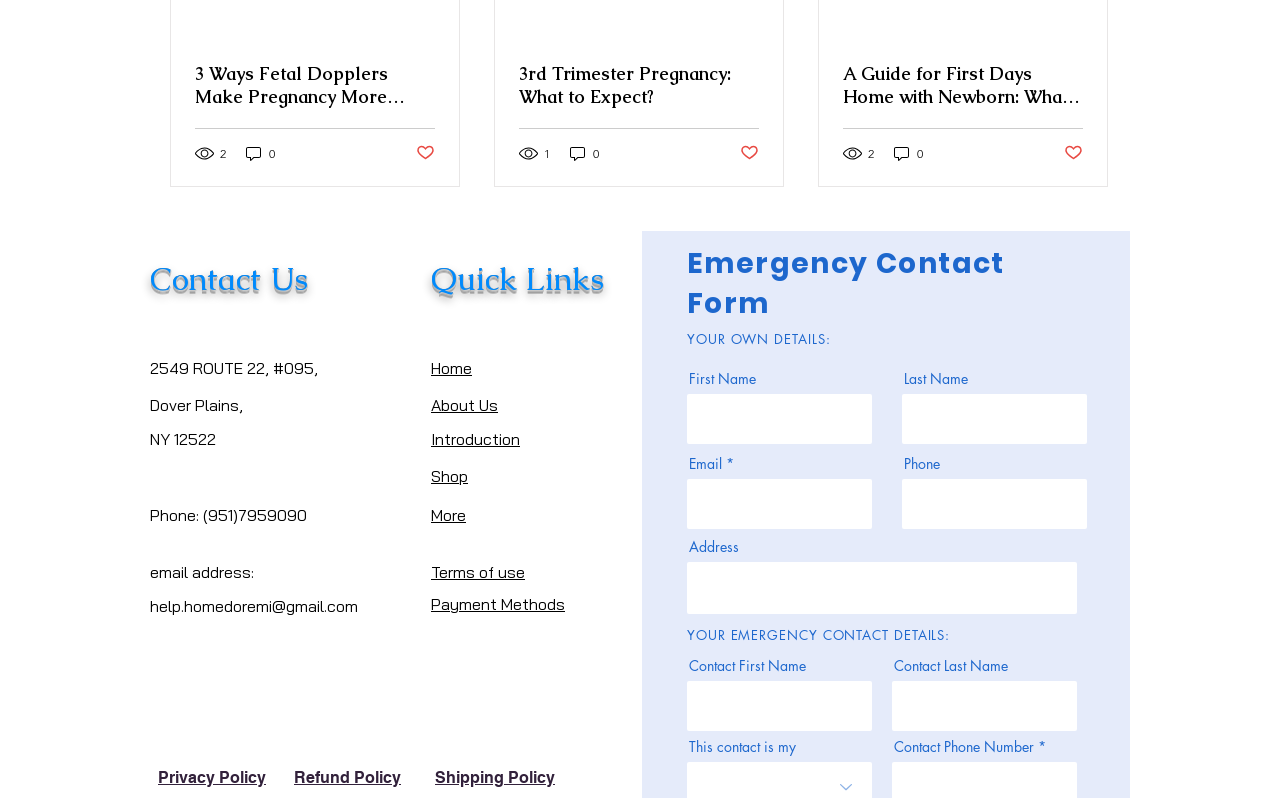Respond concisely with one word or phrase to the following query:
What is the address of the company?

2549 ROUTE 22, #095, Dover Plains, NY 12522